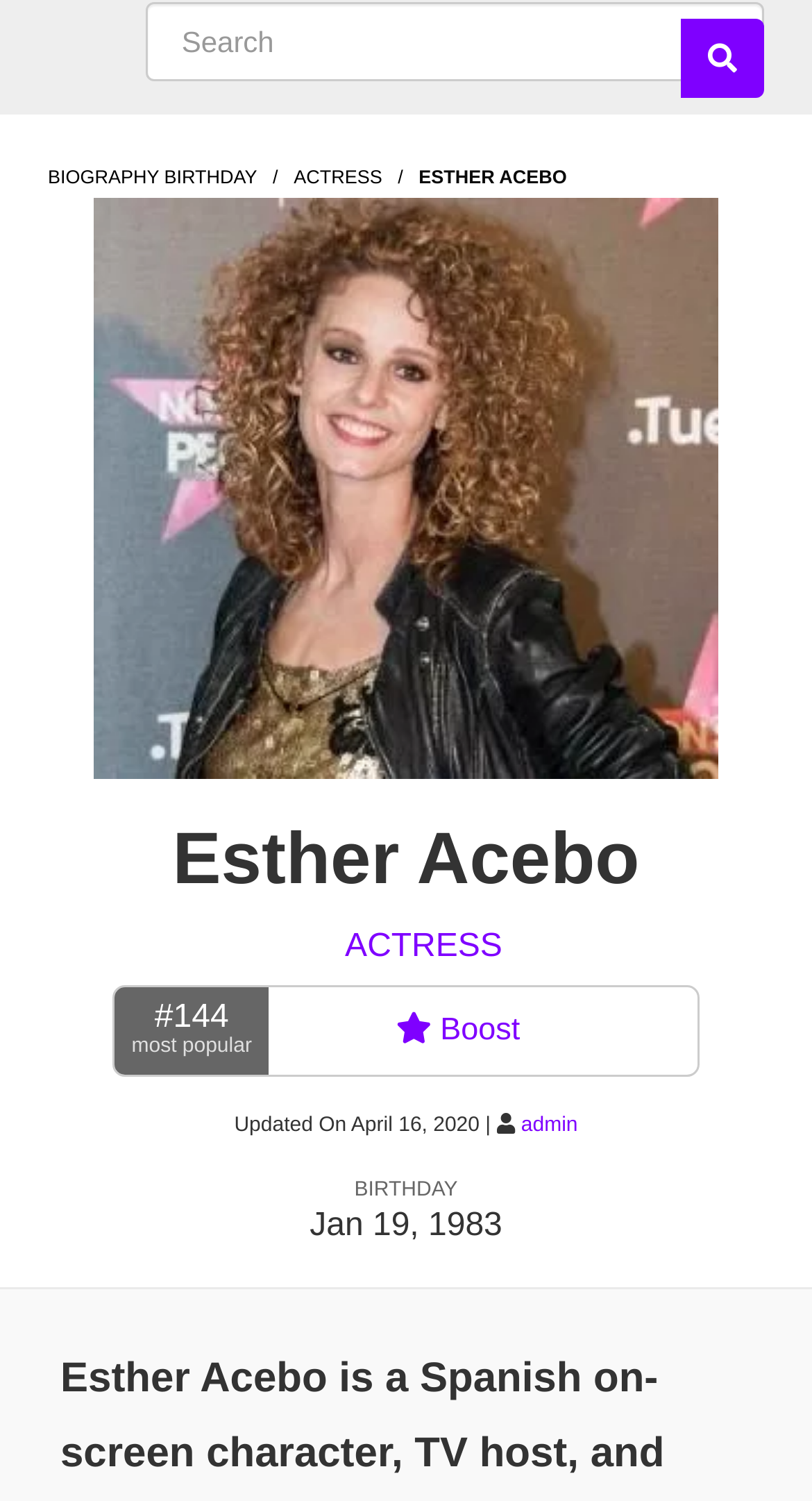From the element description: "aria-label="Enter Celebrity NAME" name="q" placeholder="Search"", extract the bounding box coordinates of the UI element. The coordinates should be expressed as four float numbers between 0 and 1, in the order [left, top, right, bottom].

[0.18, 0.001, 0.941, 0.054]